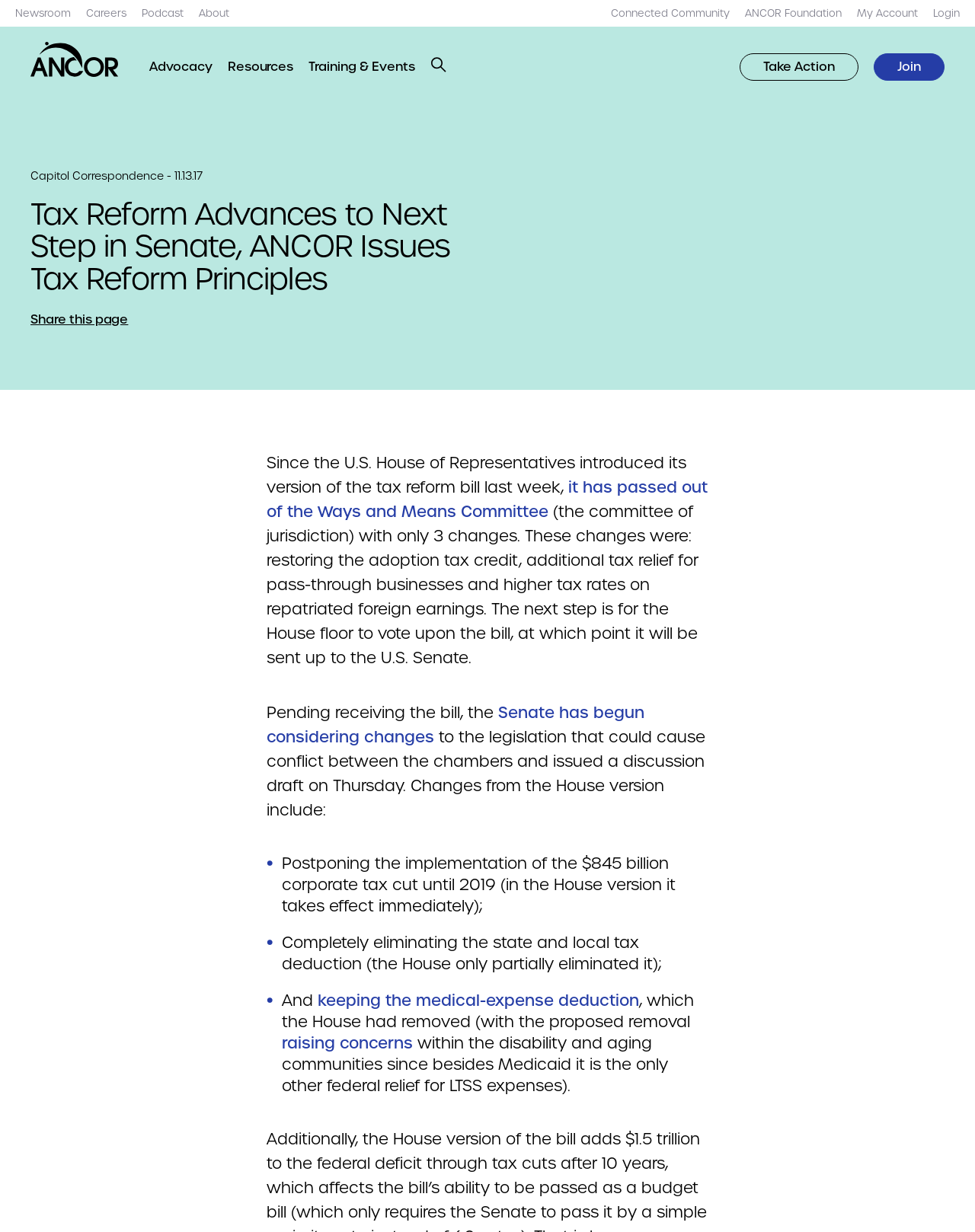Respond with a single word or phrase for the following question: 
What is the first link on the top left?

Newsroom